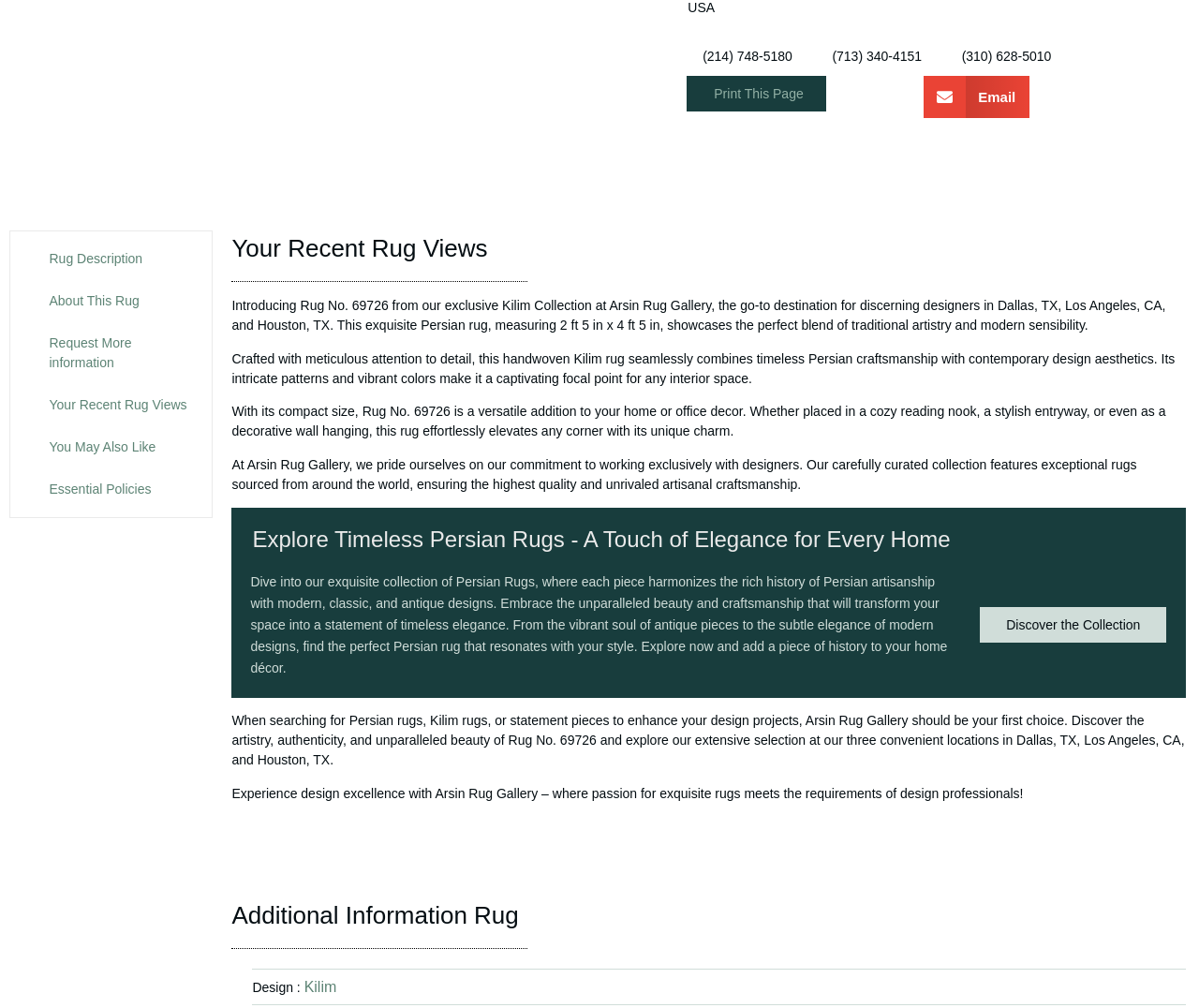What is the purpose of Arsin Rug Gallery?
Give a single word or phrase as your answer by examining the image.

To provide rugs for designers